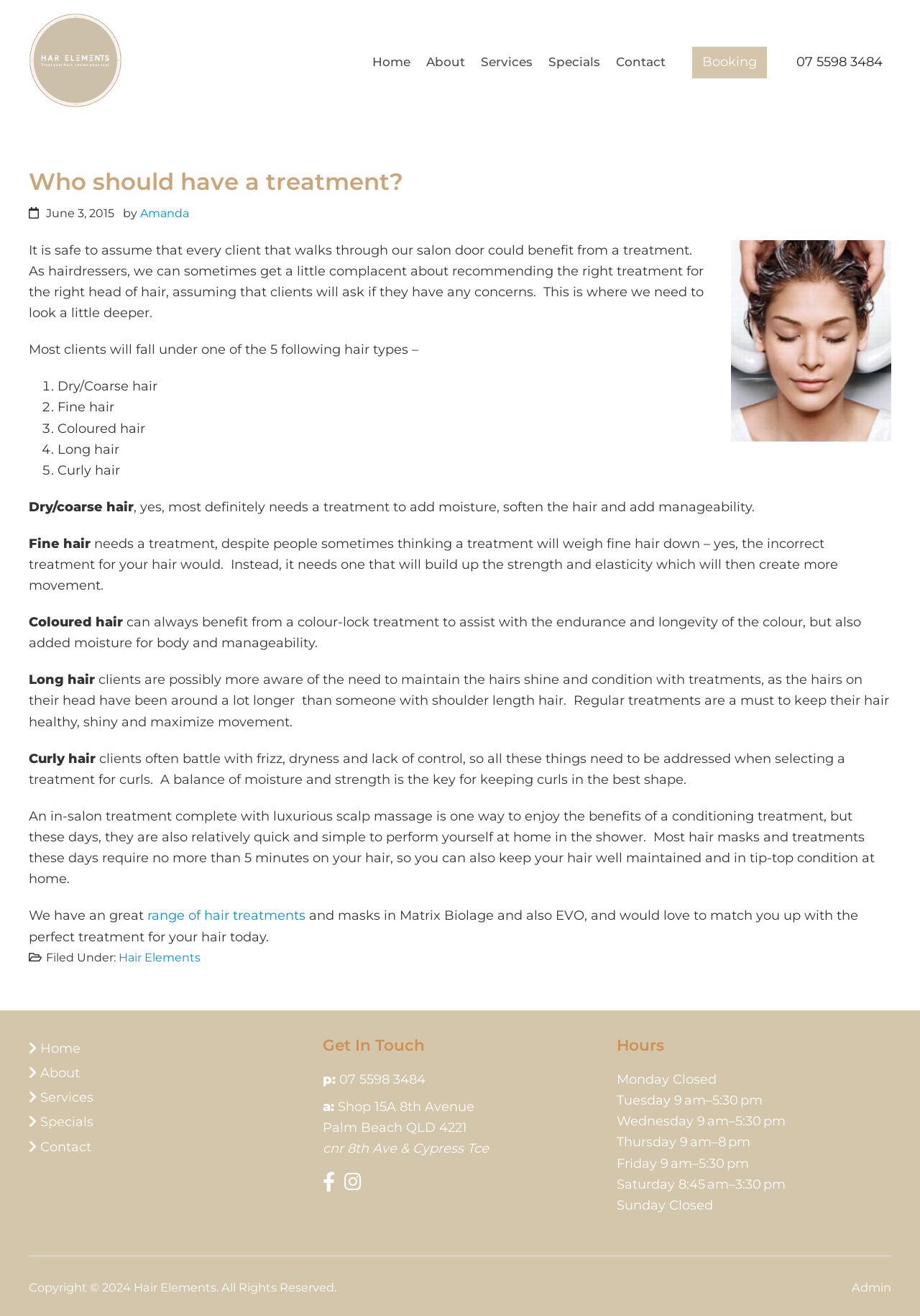Can you show the bounding box coordinates of the region to click on to complete the task described in the instruction: "Click on the 'Rush Travel' link"?

None